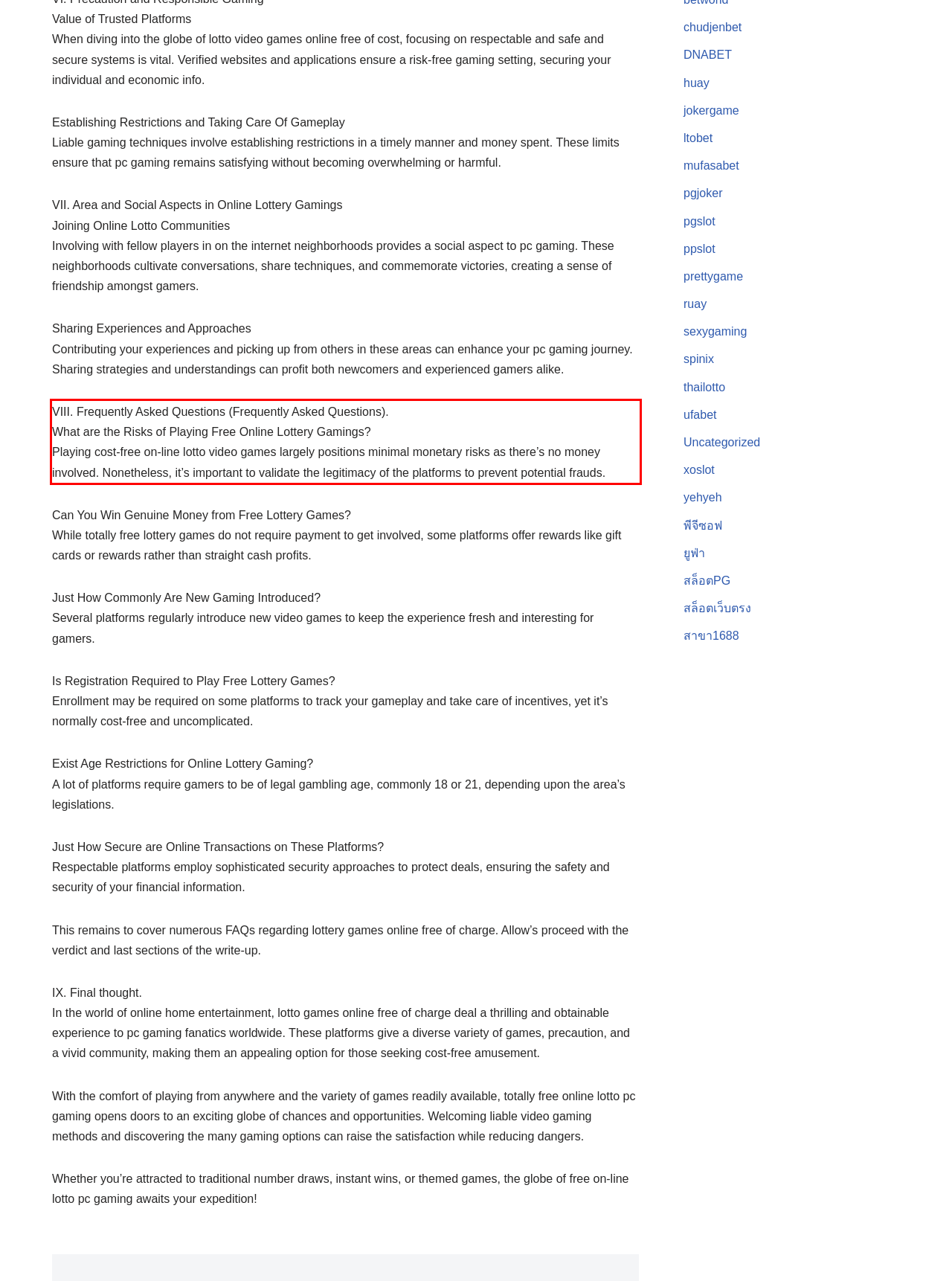Within the screenshot of the webpage, there is a red rectangle. Please recognize and generate the text content inside this red bounding box.

VIII. Frequently Asked Questions (Frequently Asked Questions). What are the Risks of Playing Free Online Lottery Gamings? Playing cost-free on-line lotto video games largely positions minimal monetary risks as there’s no money involved. Nonetheless, it’s important to validate the legitimacy of the platforms to prevent potential frauds.